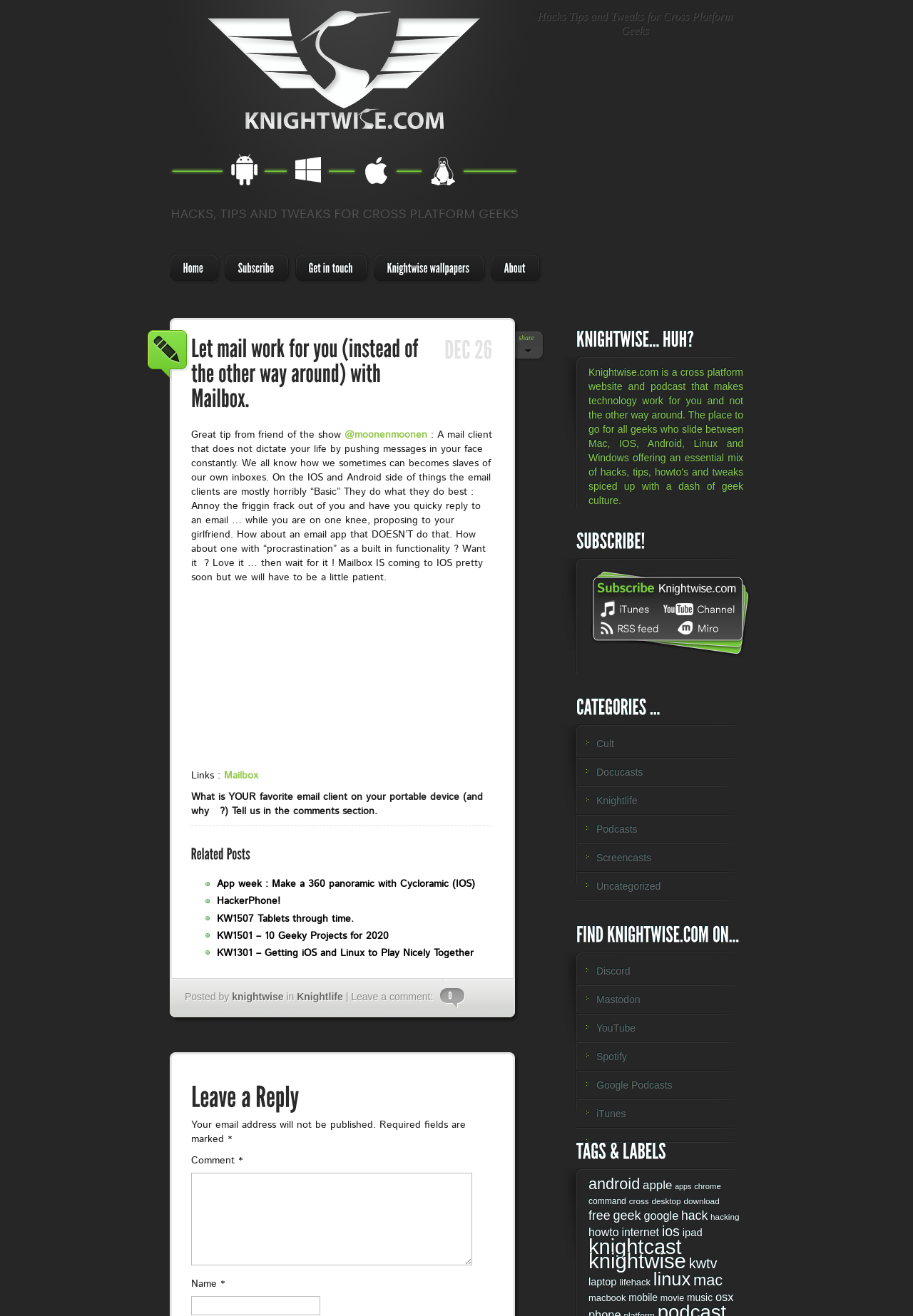Pinpoint the bounding box coordinates of the element you need to click to execute the following instruction: "View the 'Lexington Junior Women's Club Records' collection". The bounding box should be represented by four float numbers between 0 and 1, in the format [left, top, right, bottom].

None